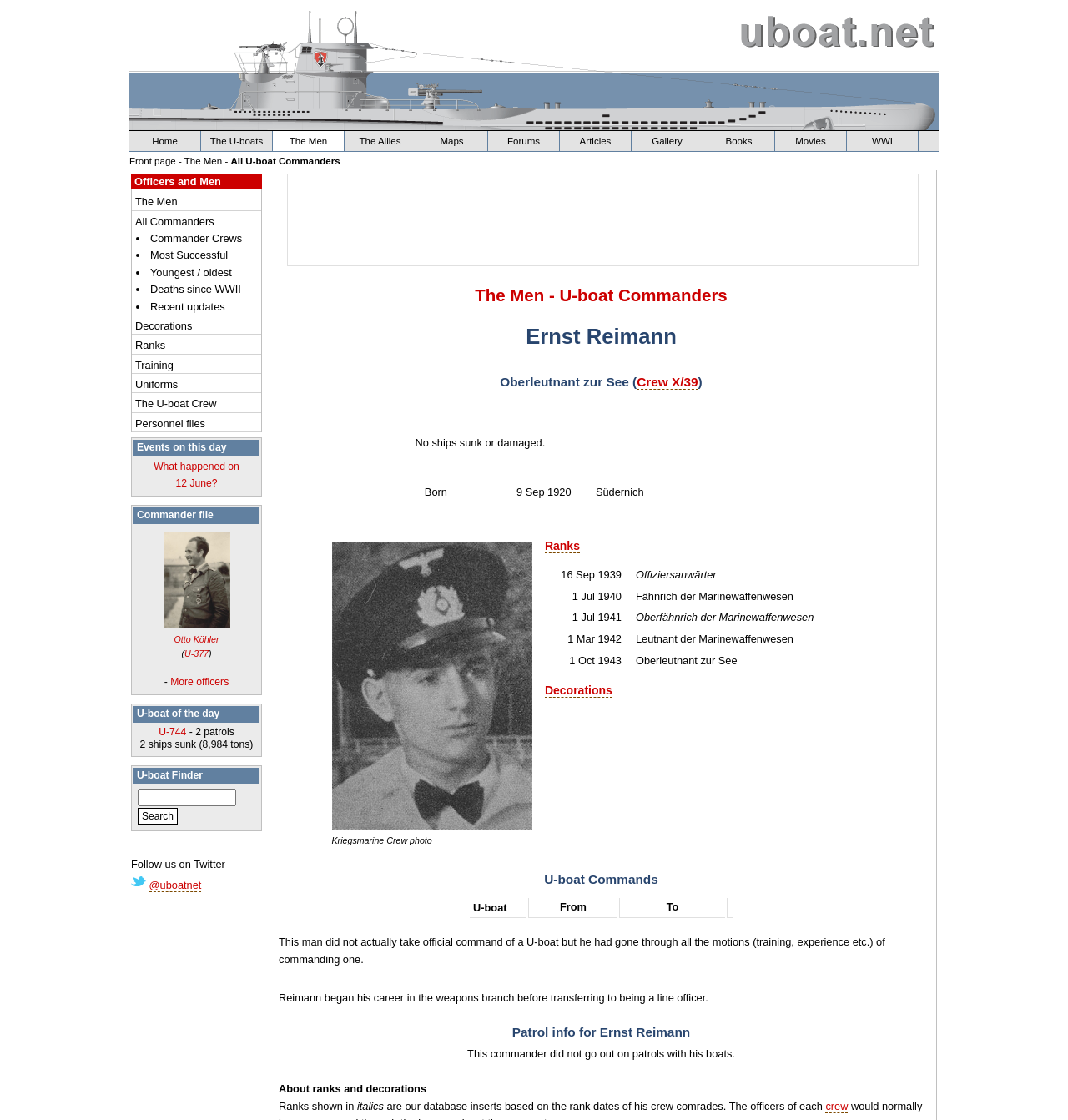Find the bounding box of the UI element described as: "Most Successful". The bounding box coordinates should be given as four float values between 0 and 1, i.e., [left, top, right, bottom].

[0.141, 0.222, 0.245, 0.234]